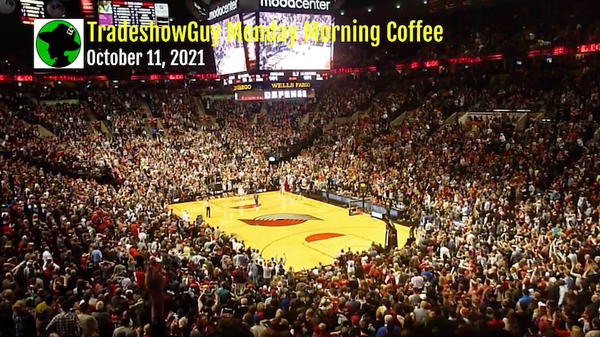Describe every detail you can see in the image.

The image captures a vibrant scene from a packed arena during a significant event titled "TradeshowGuy Monday Morning Coffee," dated October 11, 2021. The arena is filled with enthusiastic fans, creating a lively atmosphere. Below the bright lights, the basketball court is prominently displayed, highlighted by the distinctive logo at center court. The excitement of the crowd is palpable as they eagerly await the action on the floor. Above this energized setting, the event title is boldly featured in striking yellow text, along with the date, suggesting a special occasion tied to the ongoing sports context. The overall composition conveys a sense of community and enthusiasm, characteristic of live sports events.